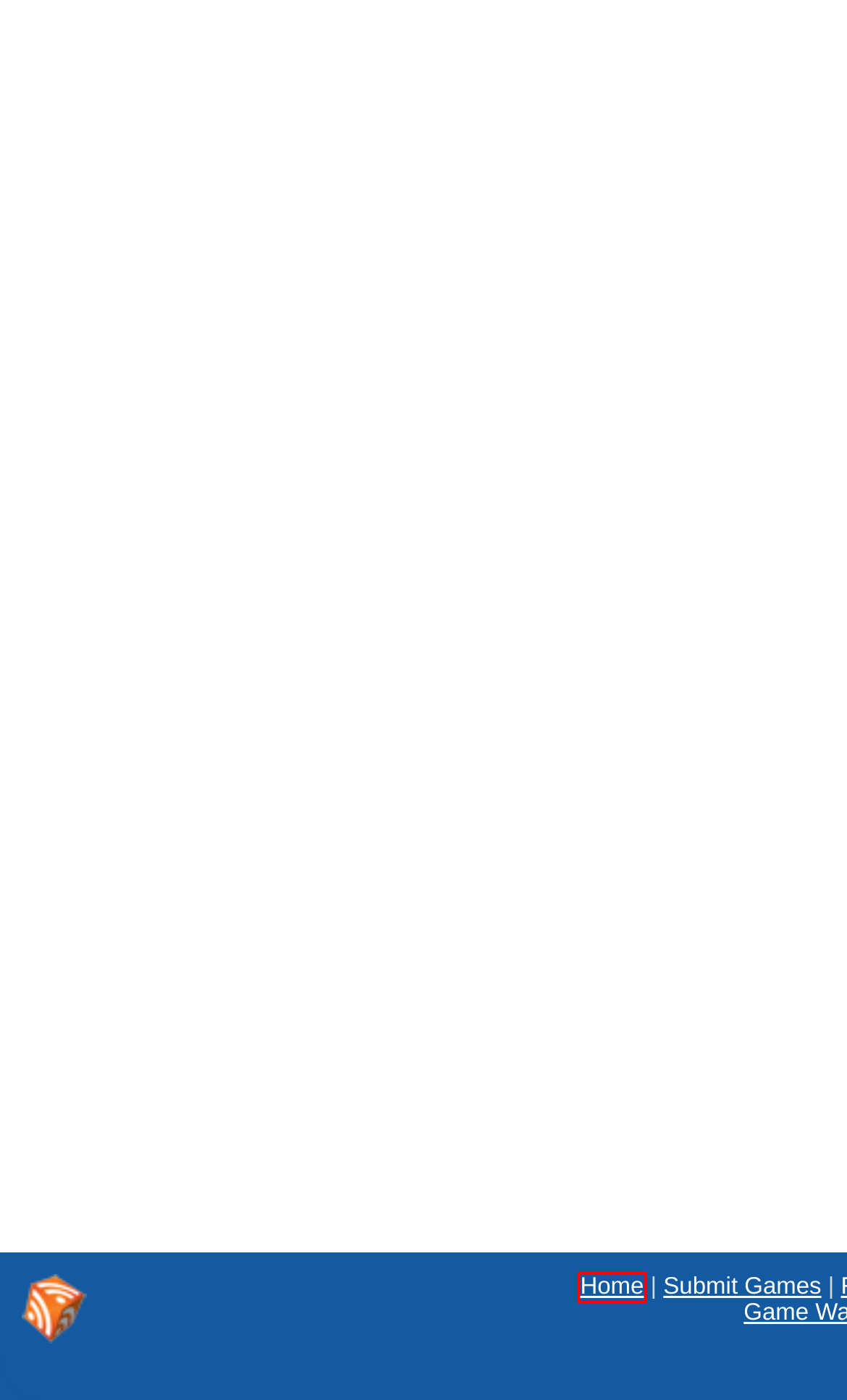Given a webpage screenshot with a red bounding box around a UI element, choose the webpage description that best matches the new webpage after clicking the element within the bounding box. Here are the candidates:
A. New Games
B. Uninstall yrjie chrome extension
C. Moai VI: Unexpected Guests Collector's Edition.
D. Download & Play Pc and Mac Games, View Game Walkthroughs and Game News.
E. Rune Lord.
F. Subscribe Our Newsletter
G. Submit Games
H. About Us

D